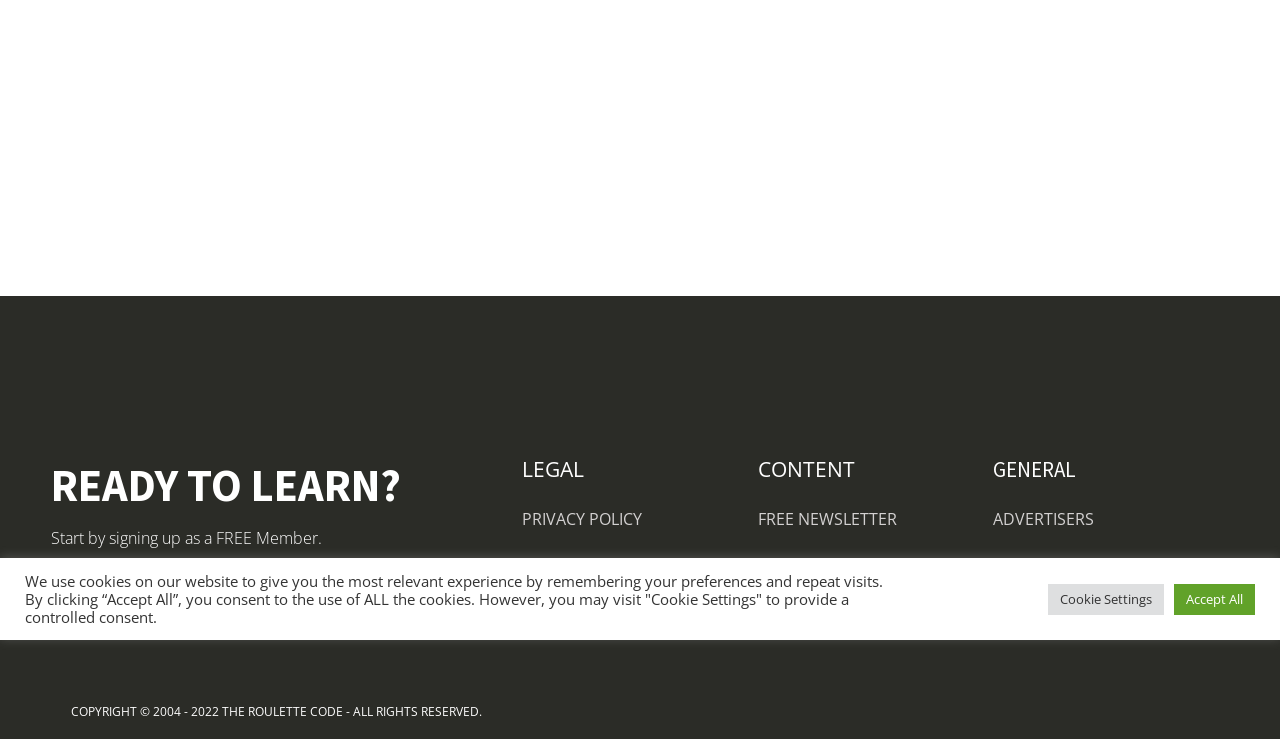Based on the element description, predict the bounding box coordinates (top-left x, top-left y, bottom-right x, bottom-right y) for the UI element in the screenshot: PRIVACY POLICY

[0.408, 0.67, 0.502, 0.735]